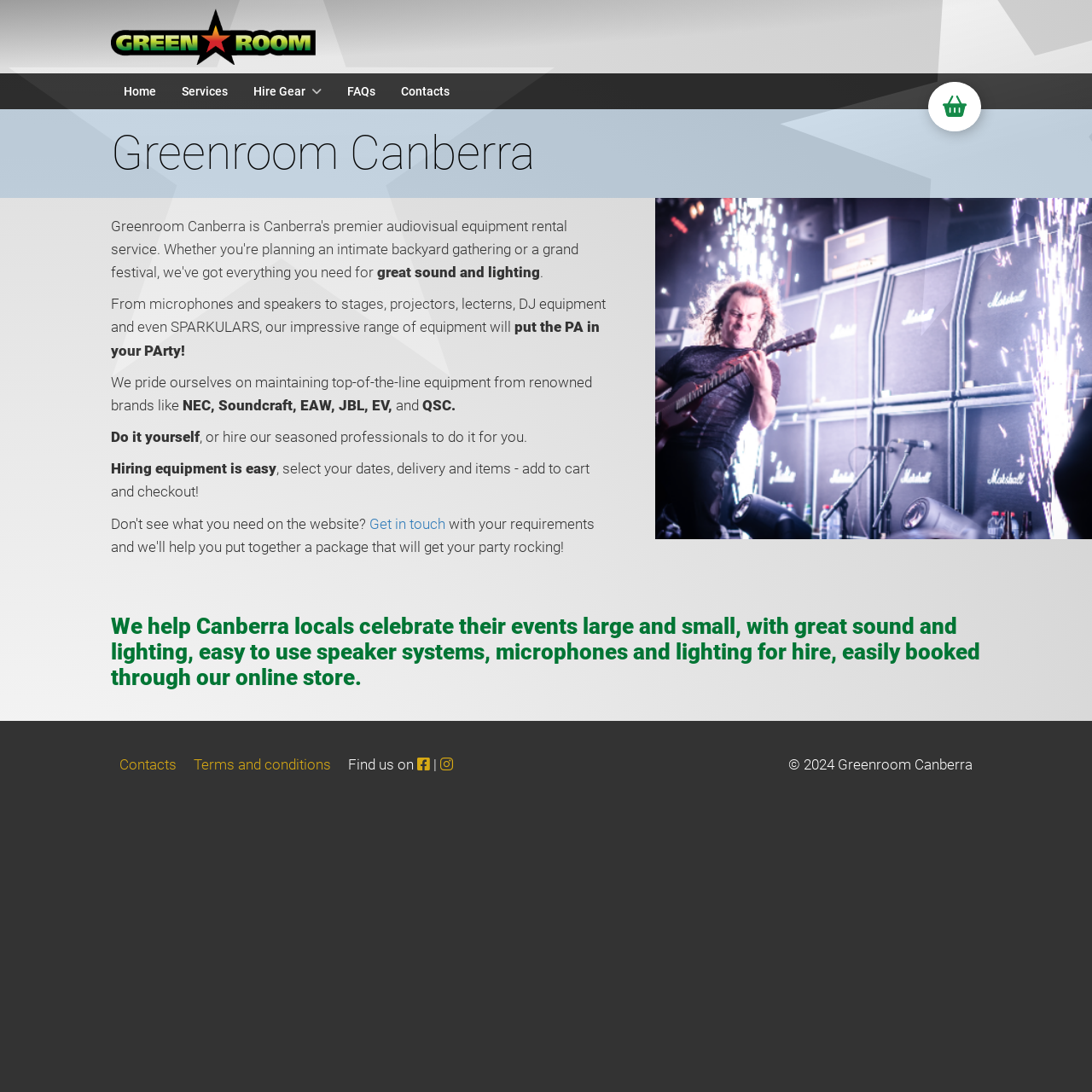Respond to the following question using a concise word or phrase: 
Can I hire professionals to operate the equipment for me?

Yes